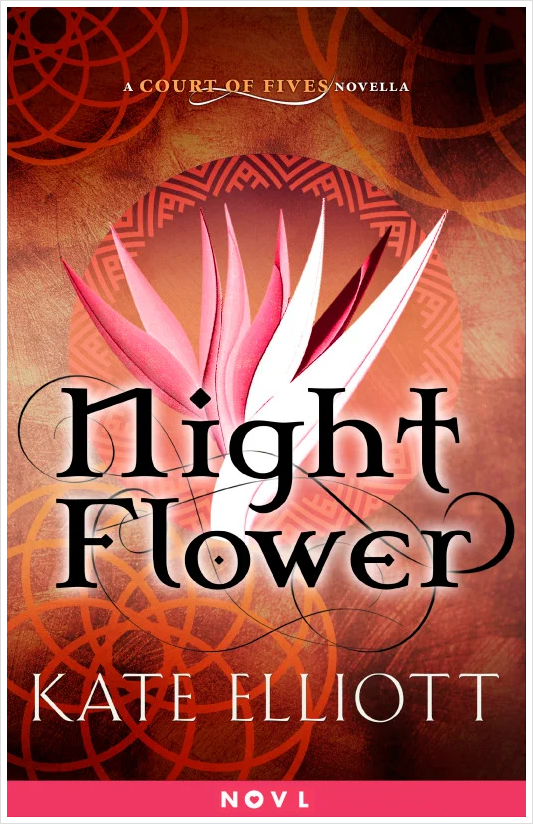What is the author's name?
Using the visual information, respond with a single word or phrase.

Kate Elliott